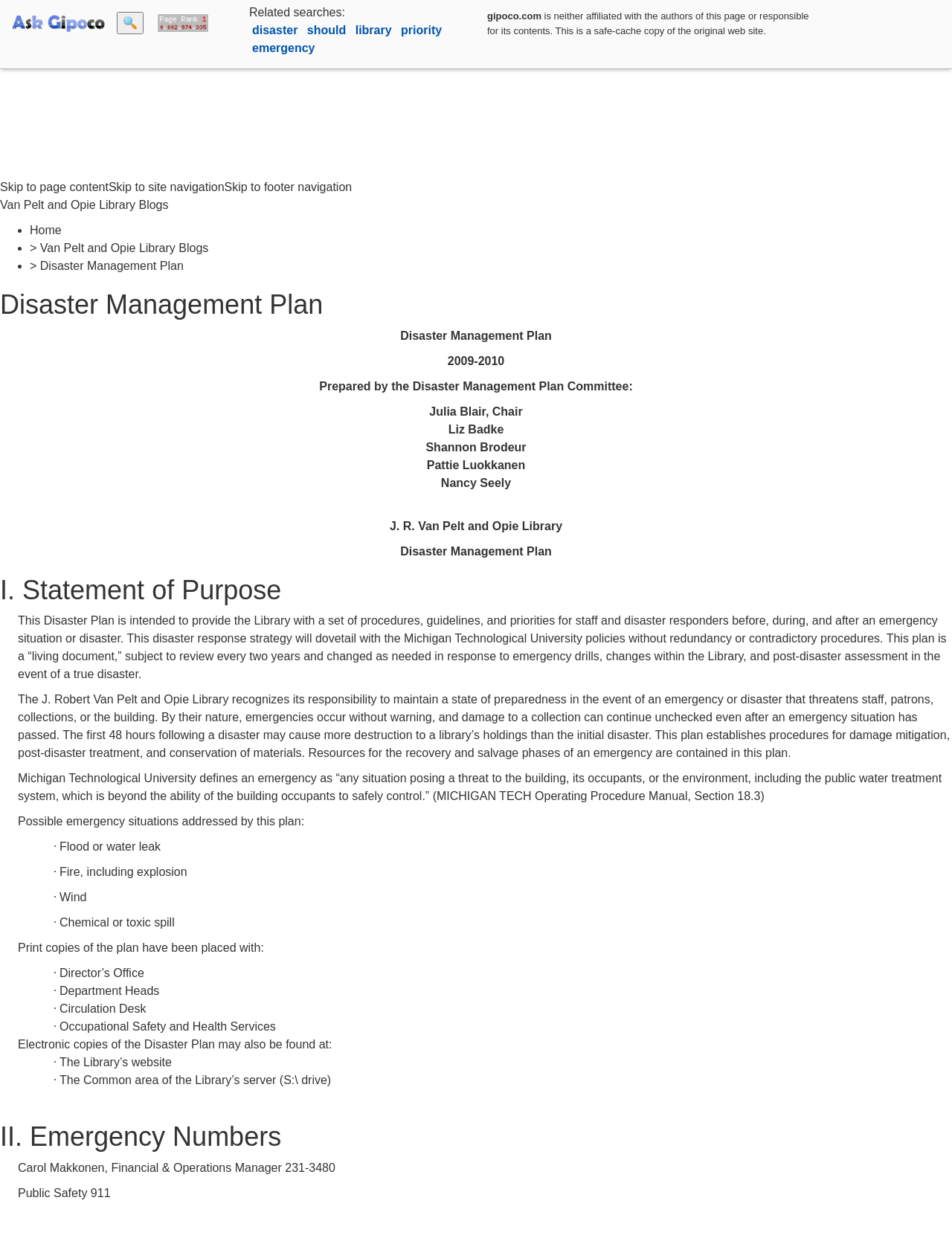Please provide a brief answer to the question using only one word or phrase: 
What is the purpose of the Disaster Management Plan?

Provide procedures for emergency situations